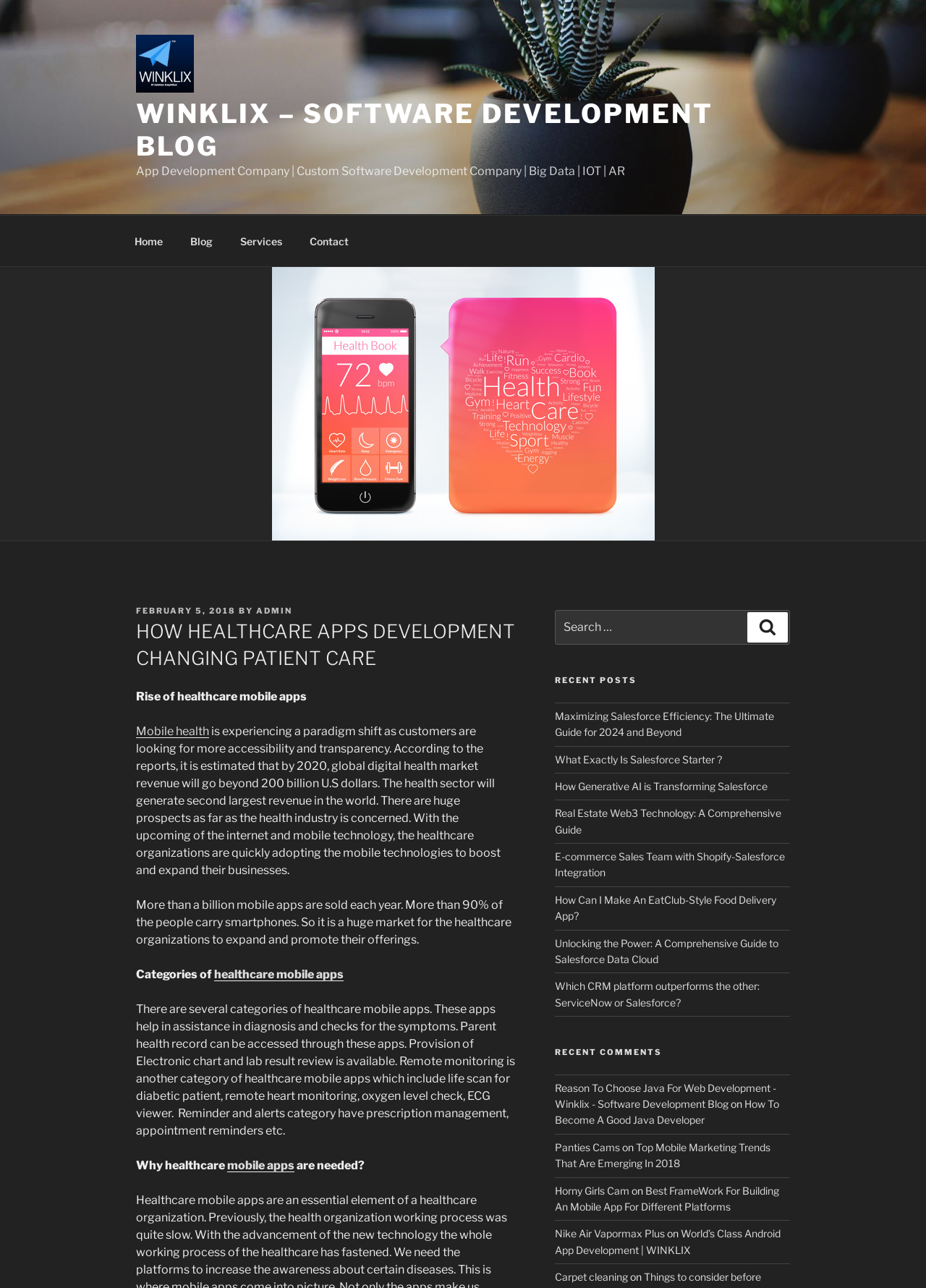What is the name of the company that developed the blog?
Kindly answer the question with as much detail as you can.

The name of the company that developed the blog is Winklix, which is a software development company that specializes in healthcare mobile apps, as evident from the logo and the content of the blog post.